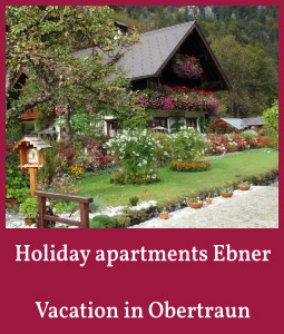What type of atmosphere does the surrounding garden suggest?
Look at the image and respond with a single word or a short phrase.

Serene